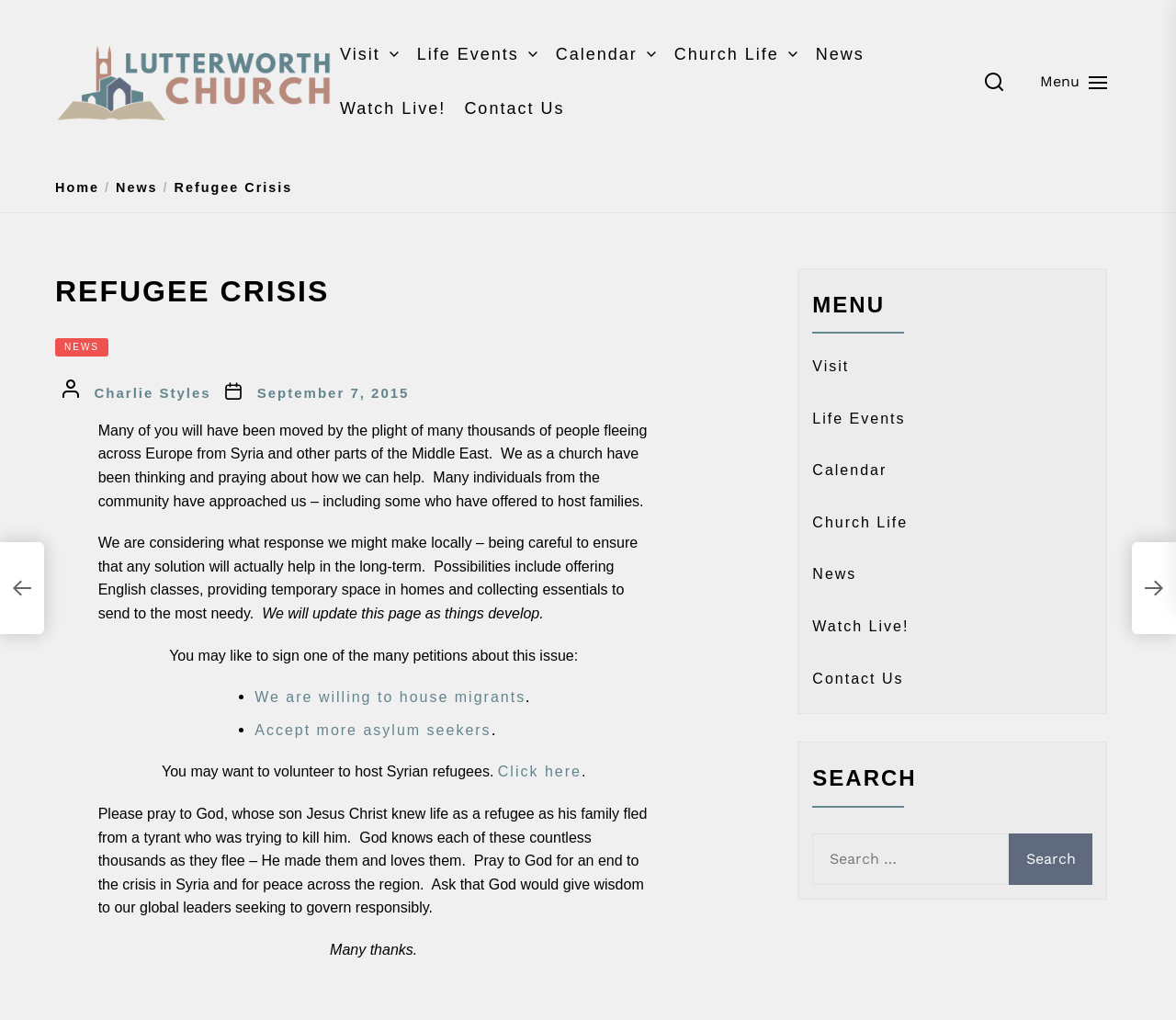Please determine the bounding box coordinates of the element's region to click in order to carry out the following instruction: "Click the 'Contact Us' link". The coordinates should be four float numbers between 0 and 1, i.e., [left, top, right, bottom].

[0.395, 0.094, 0.48, 0.119]